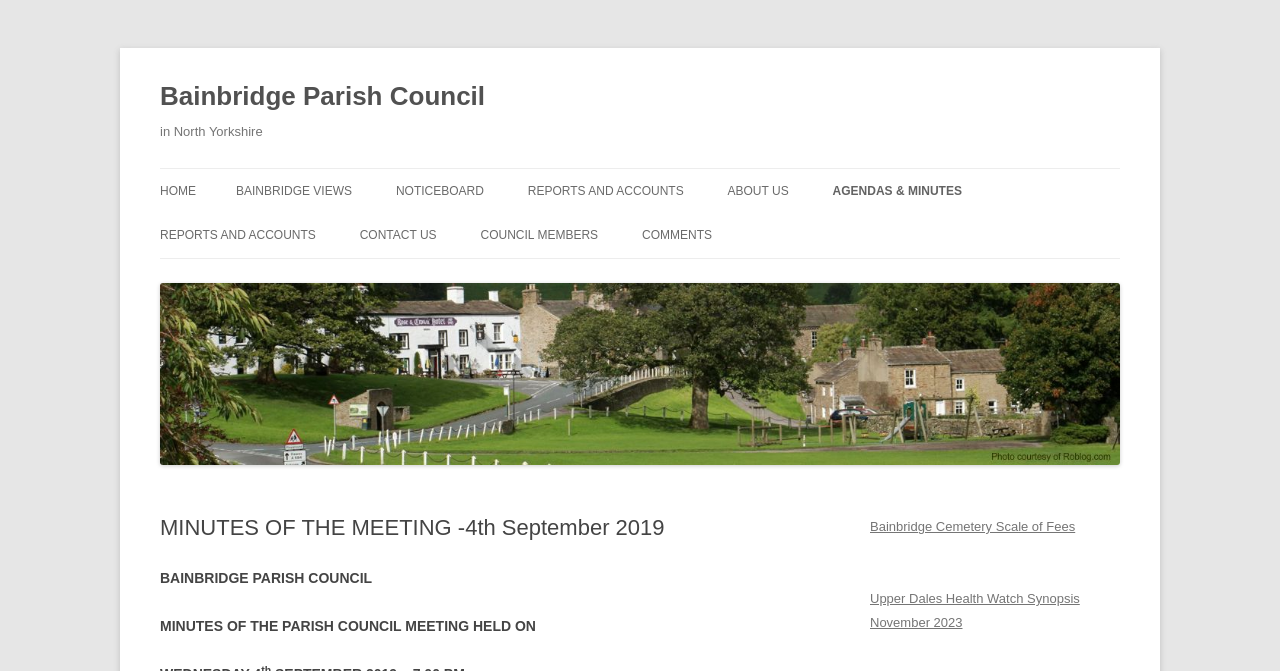Please specify the bounding box coordinates in the format (top-left x, top-left y, bottom-right x, bottom-right y), with all values as floating point numbers between 0 and 1. Identify the bounding box of the UI element described by: (subscribers only)

None